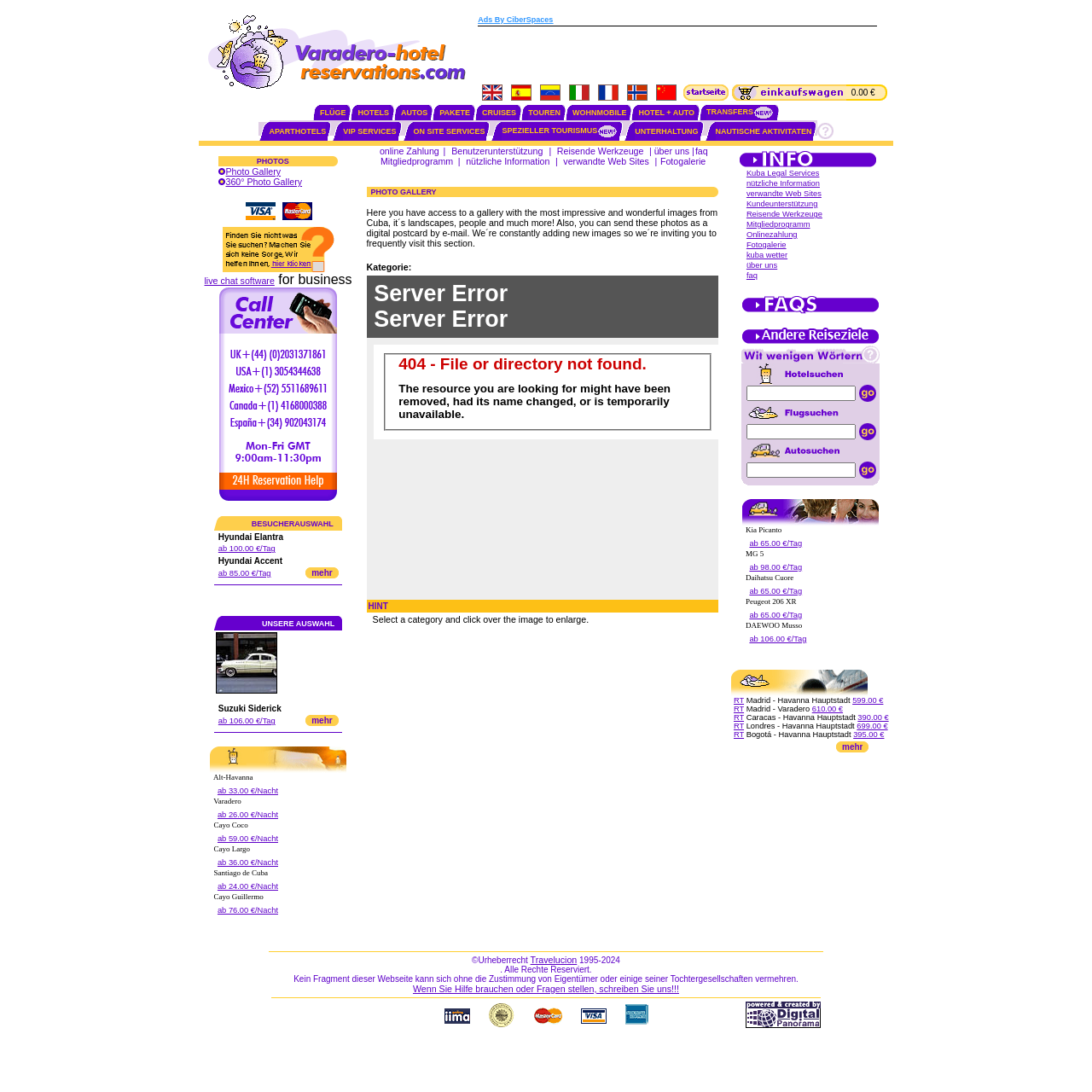Are there any travel packages available?
Answer with a single word or phrase, using the screenshot for reference.

Yes